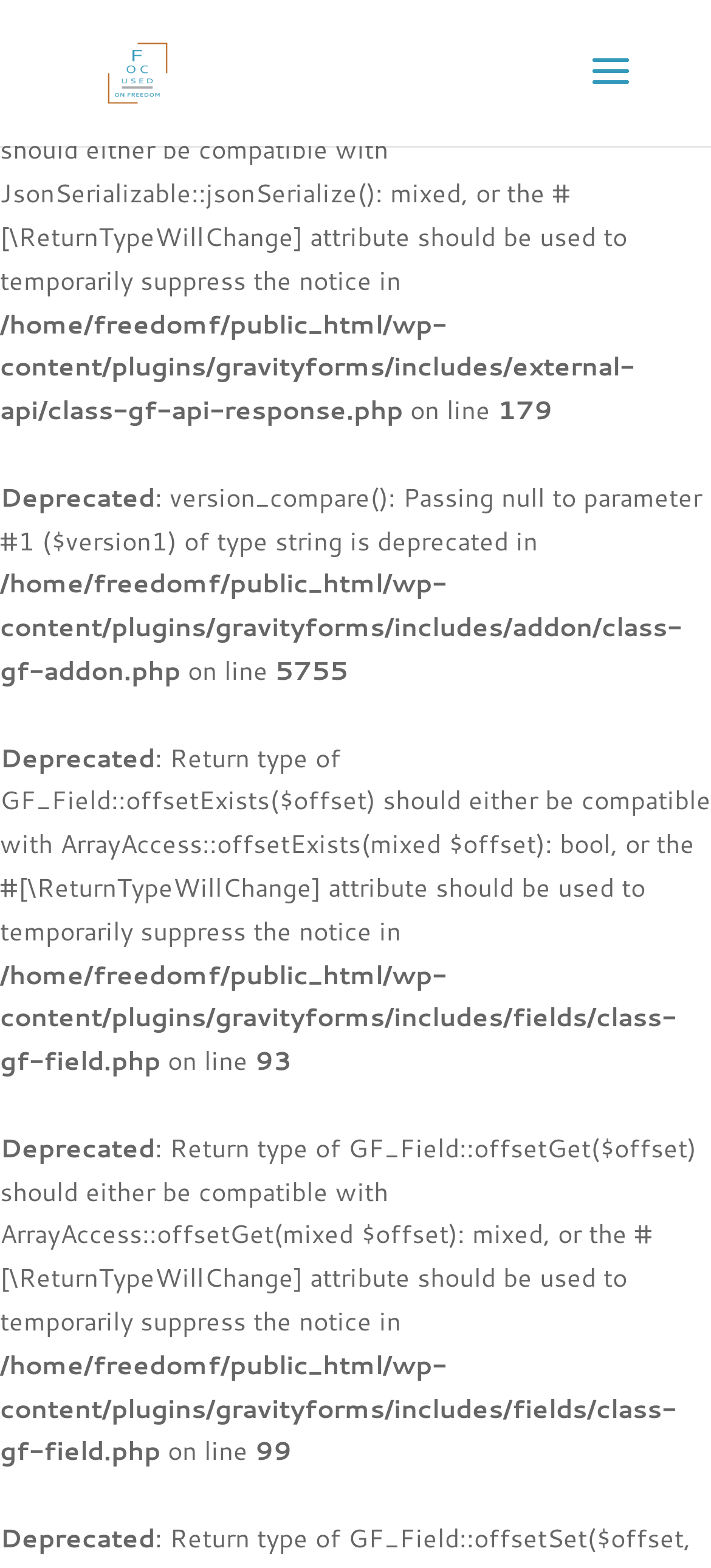Given the description of the UI element: "alt="Focused on Freedom"", predict the bounding box coordinates in the form of [left, top, right, bottom], with each value being a float between 0 and 1.

[0.11, 0.033, 0.278, 0.056]